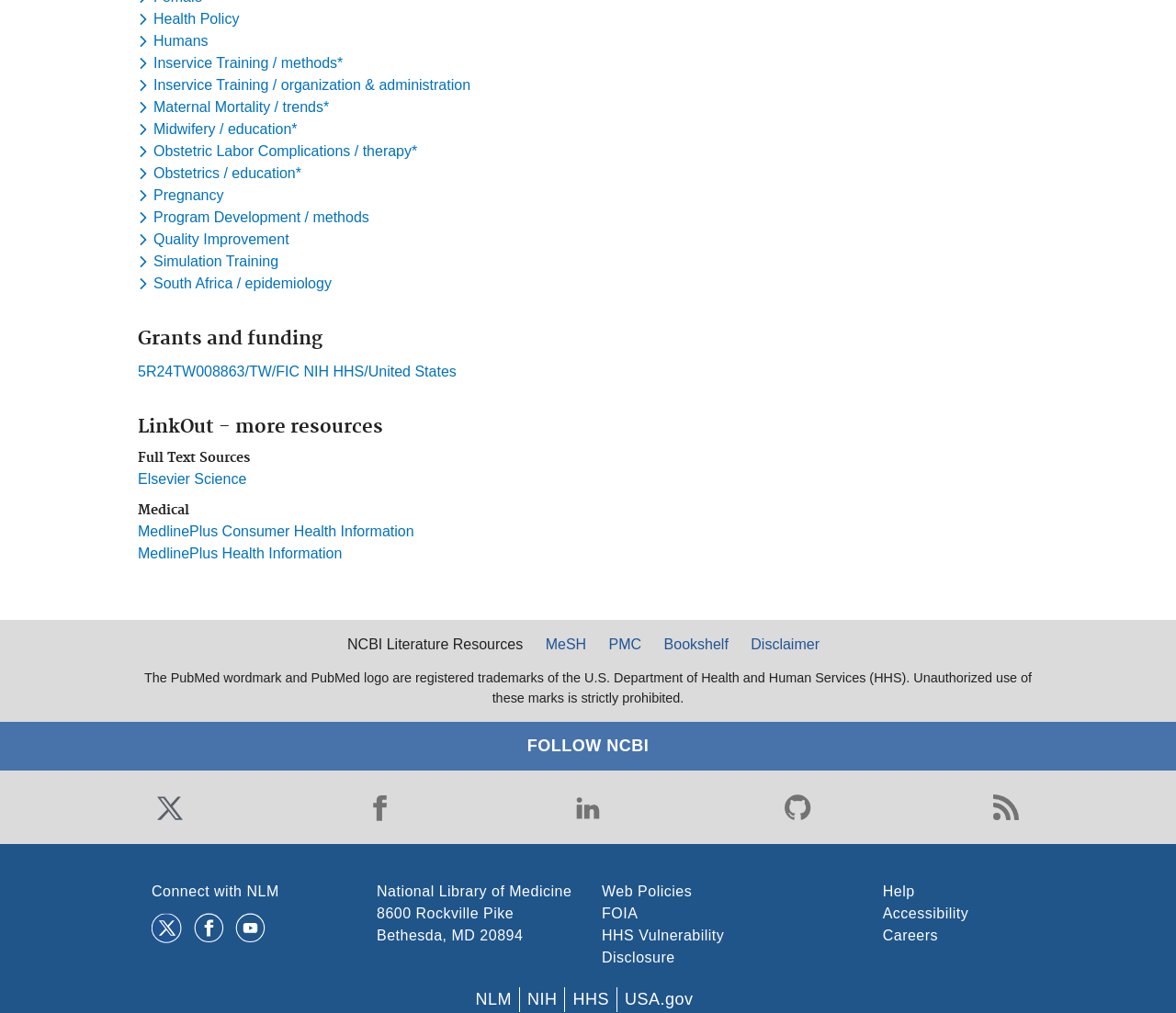How many links are under 'Full Text Sources'?
Give a detailed explanation using the information visible in the image.

Under the heading 'Full Text Sources', there is only one link, which is 'Elsevier Science'.